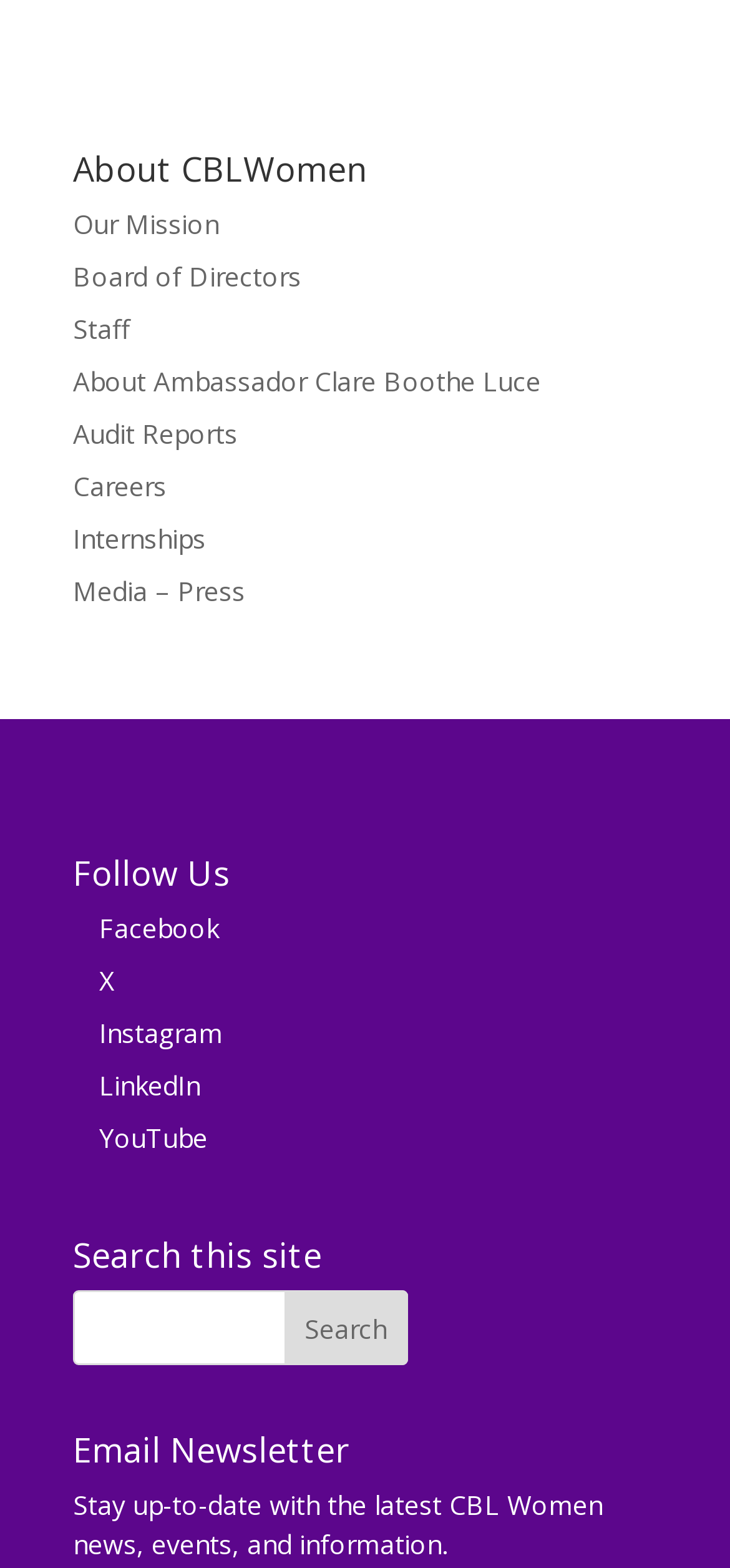Can you give a comprehensive explanation to the question given the content of the image?
What is the name of the organization?

The name of the organization can be inferred from the heading 'About CBLWomen' at the top of the webpage, which suggests that the webpage is about an organization called CBLWomen.